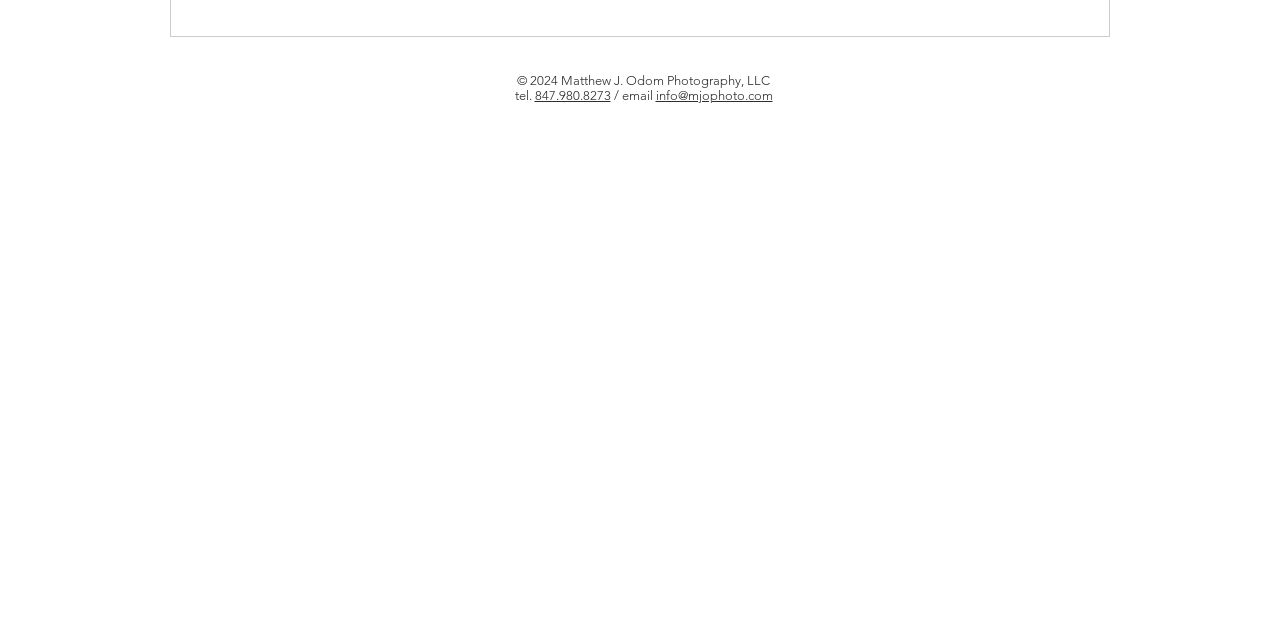Determine the bounding box for the UI element that matches this description: "name="et_pb_signup_firstname" placeholder="First Name"".

None